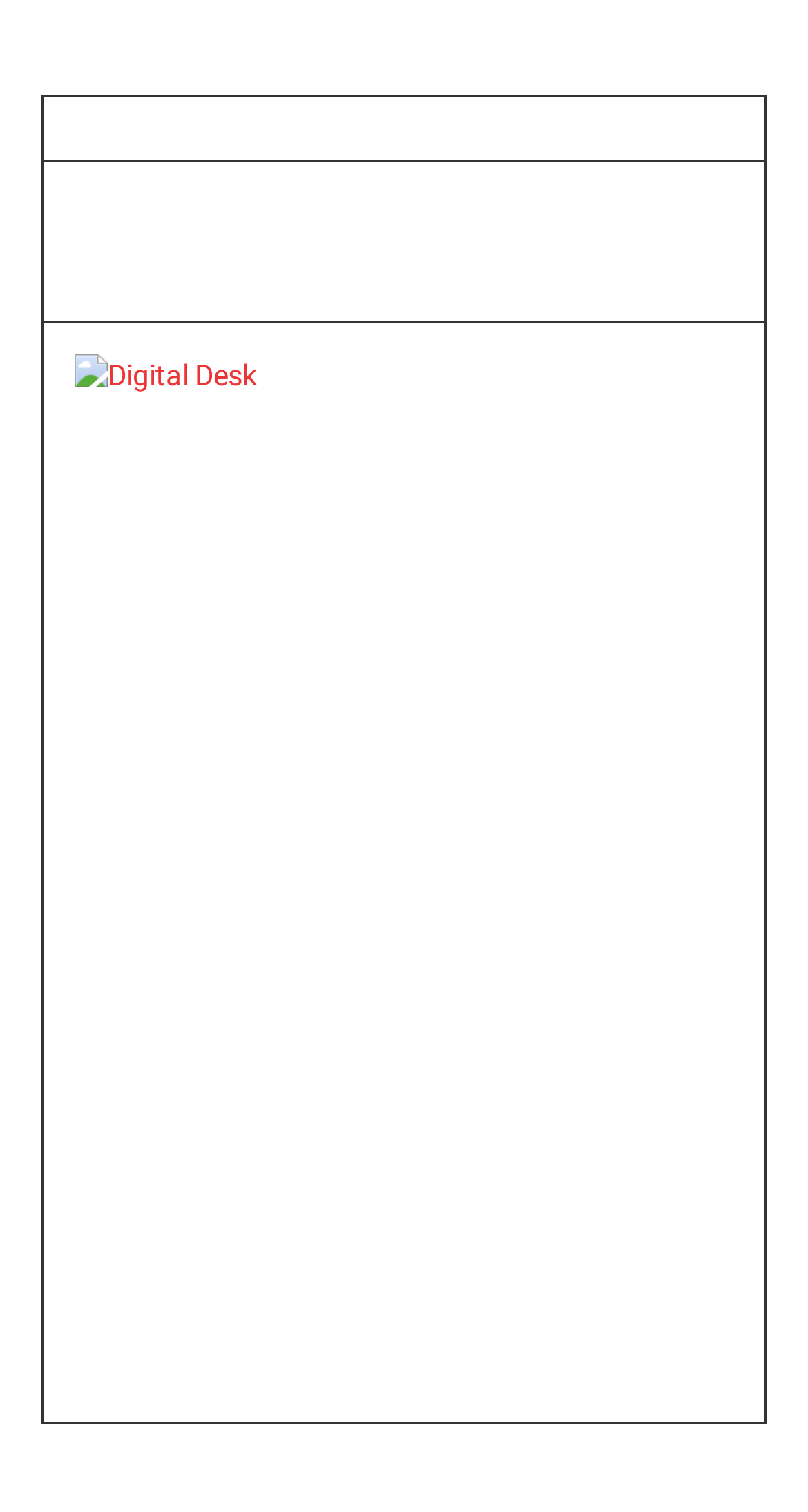Determine the bounding box coordinates for the HTML element described here: "Digital Desk".

[0.118, 0.235, 0.374, 0.266]